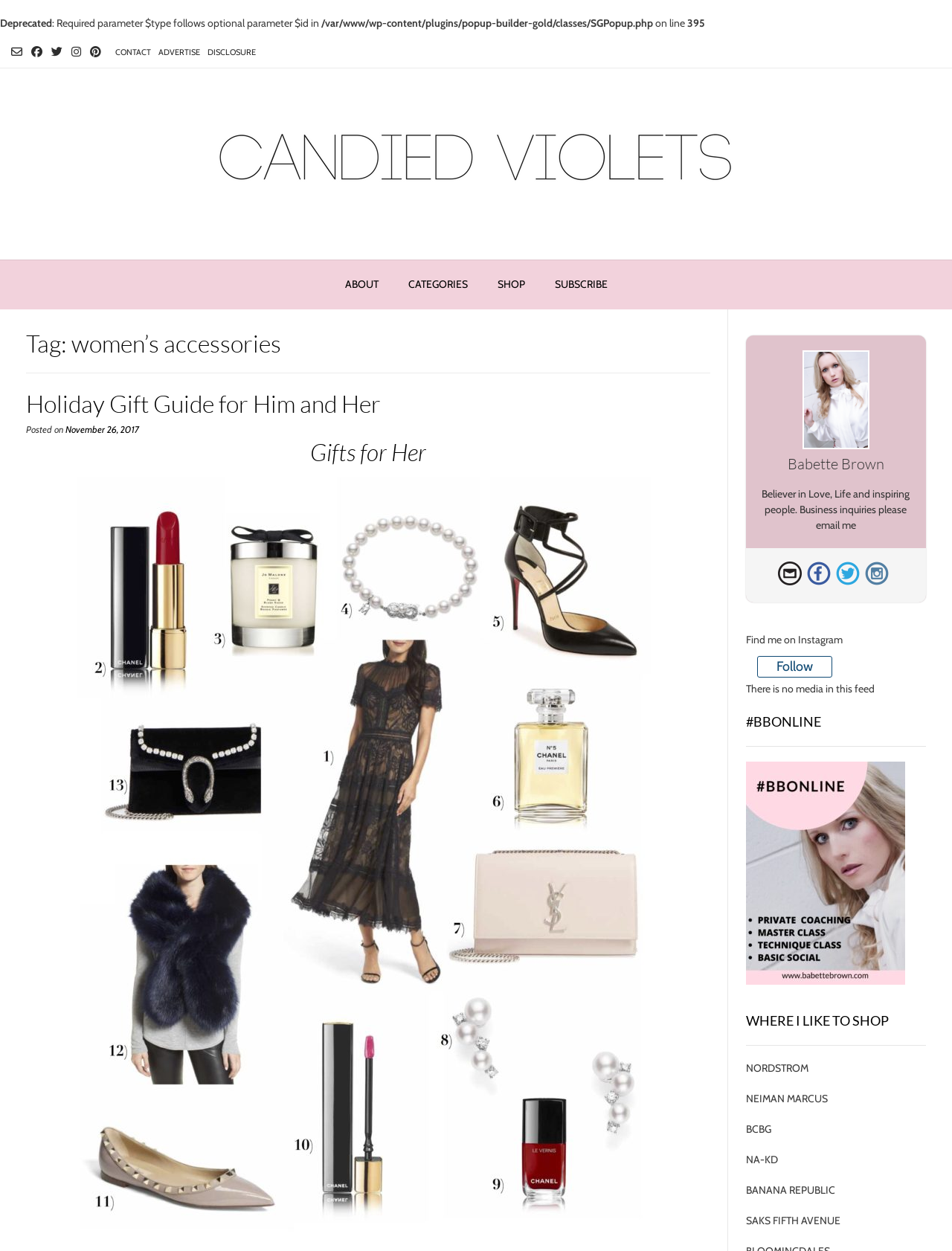Please analyze the image and give a detailed answer to the question:
What is the name of the blog?

The name of the blog can be found in the top-left corner of the webpage, where it is displayed prominently as 'CANDIED VIOLETS'.